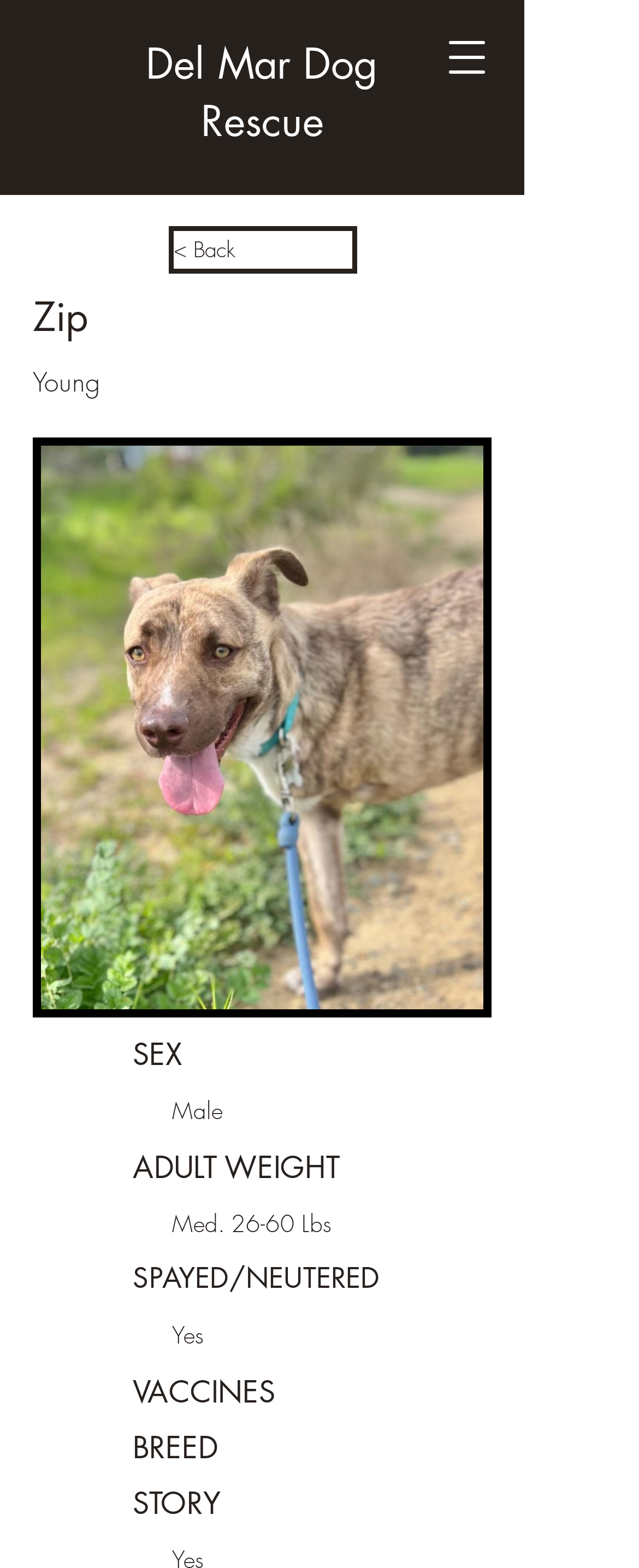Convey a detailed summary of the webpage, mentioning all key elements.

The webpage is about a dog named Zip, available for adoption through Del Mar Dog Rescue. At the top right corner, there is a button to open a navigation menu. Below the button, the title "Del Mar Dog Rescue" is displayed, with a link to go back to the previous page on the left side. 

On the left side of the page, there is a heading "Zip" followed by a brief description of the dog, including its age, "Young". Below the description, there is a large image of Zip, taking up most of the page's width. 

On the right side of the page, there are several headings and corresponding information about Zip, including its sex, adult weight, whether it is spayed or neutered, vaccines, breed, and story. The information is organized in a vertical list, with each heading and its corresponding text aligned to the left.